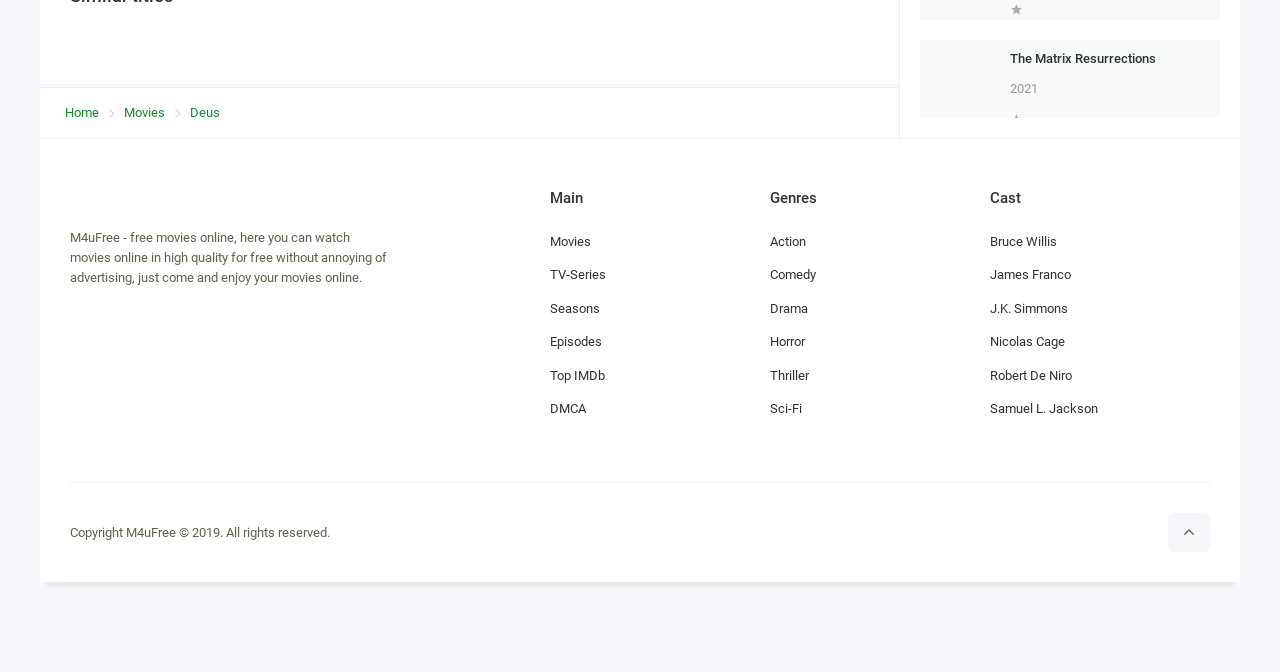Please locate the bounding box coordinates of the element's region that needs to be clicked to follow the instruction: "Check the 'Top IMDb' page". The bounding box coordinates should be provided as four float numbers between 0 and 1, i.e., [left, top, right, bottom].

[0.43, 0.534, 0.602, 0.584]